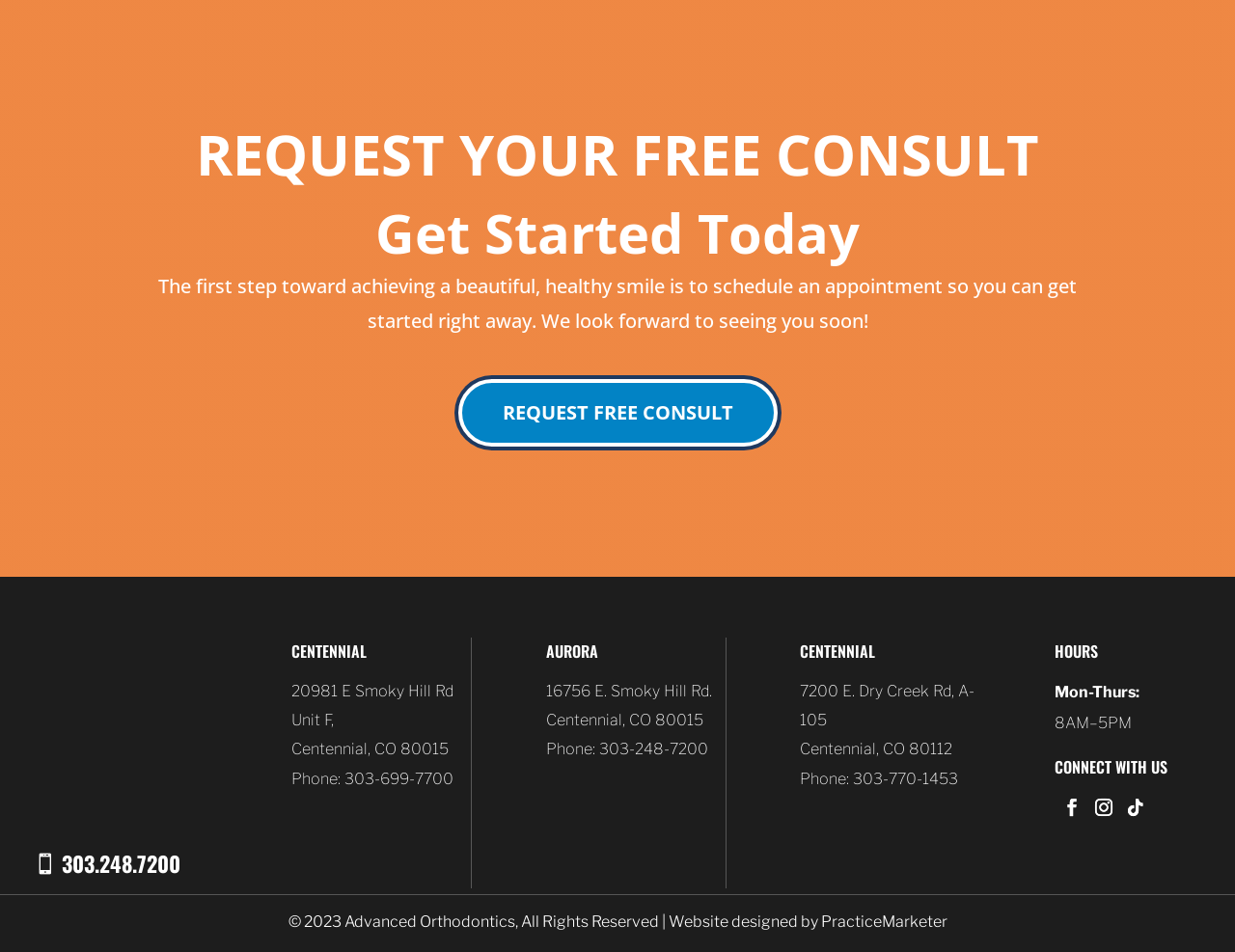Please specify the bounding box coordinates in the format (top-left x, top-left y, bottom-right x, bottom-right y), with values ranging from 0 to 1. Identify the bounding box for the UI component described as follows: Follow

[0.905, 0.83, 0.925, 0.867]